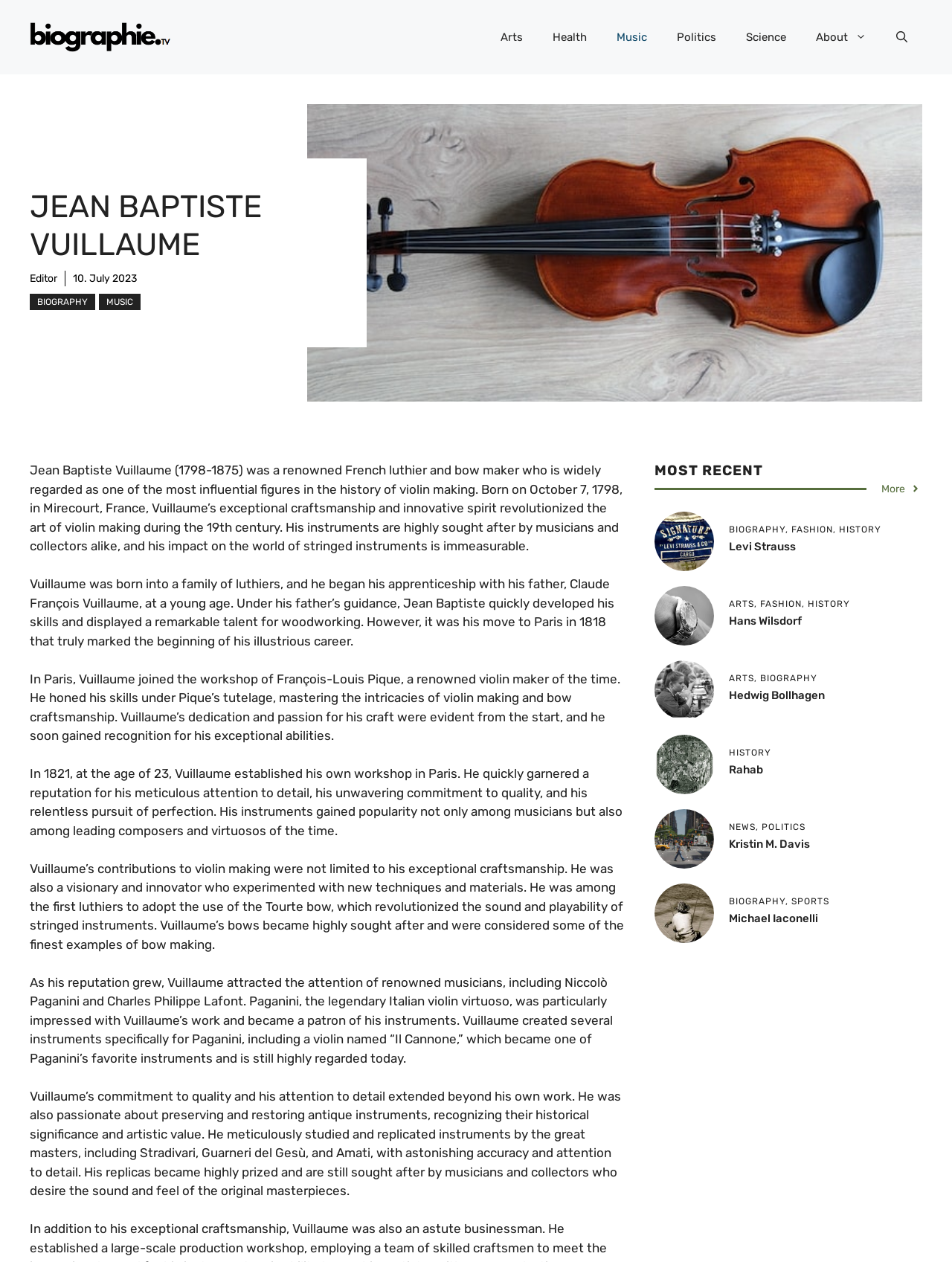Please answer the following question using a single word or phrase: 
What is the name of the French luthier?

Jean Baptiste Vuillaume